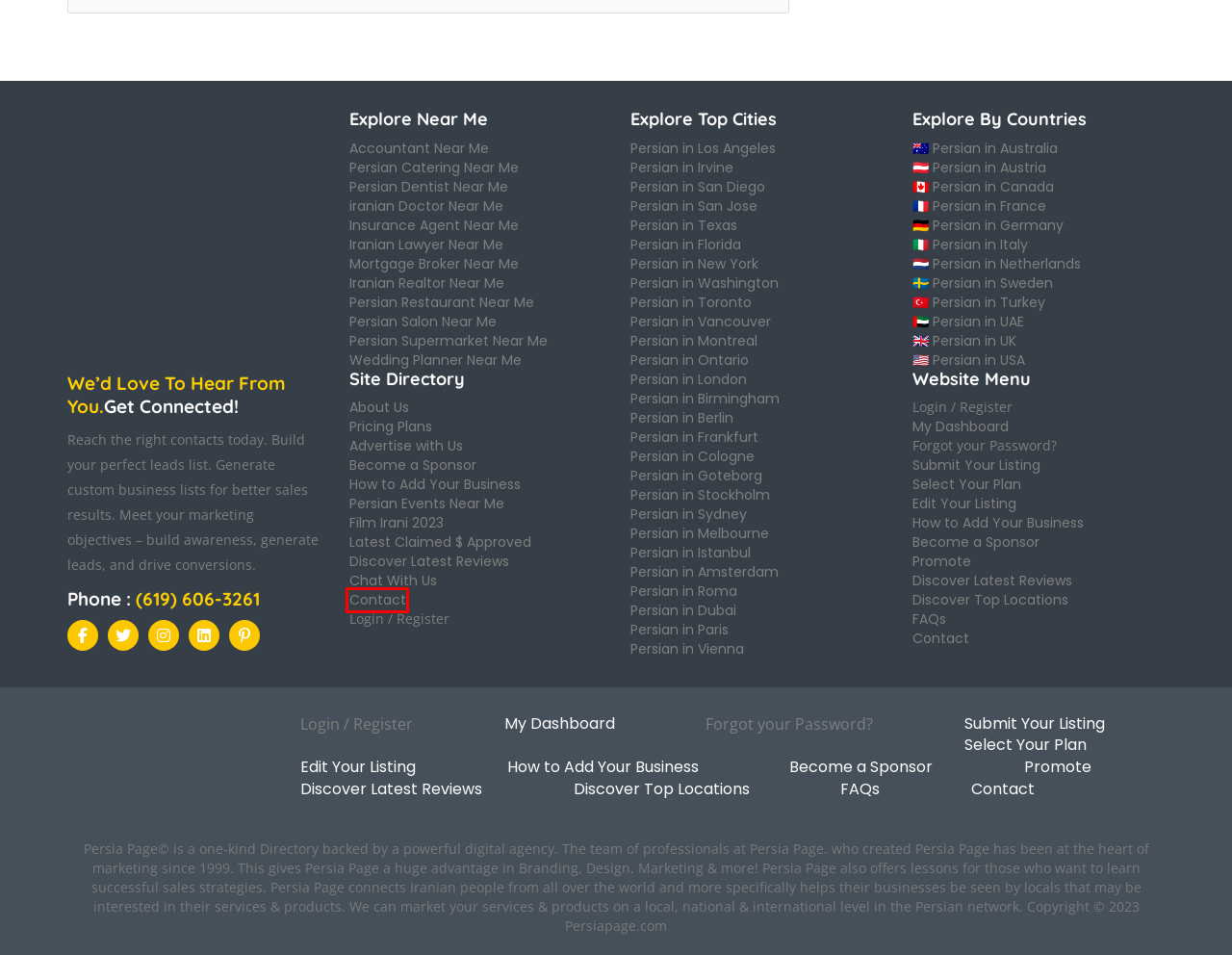View the screenshot of the webpage containing a red bounding box around a UI element. Select the most fitting webpage description for the new page shown after the element in the red bounding box is clicked. Here are the candidates:
A. Persian Dentist Near Me | Iranian Dentists | Farsi Speaking ★
B. Persian Iranian Mortgage Brokers Advice in your city
C. Persian Near Me in San Diego, Ca | Iranian Lawyer, Dentist, Doctor
D. Best Iranian/Persian Catering Service Near Me | Persia Page
E. Canada | Iranian Canadians or Persian Canadians Directory
F. Austria Local Iranian Businesses Directory
G. Global Persian Iranian Business Directory - Persia Page
H. France Persian Directory | Find Persian Near Me in France

G